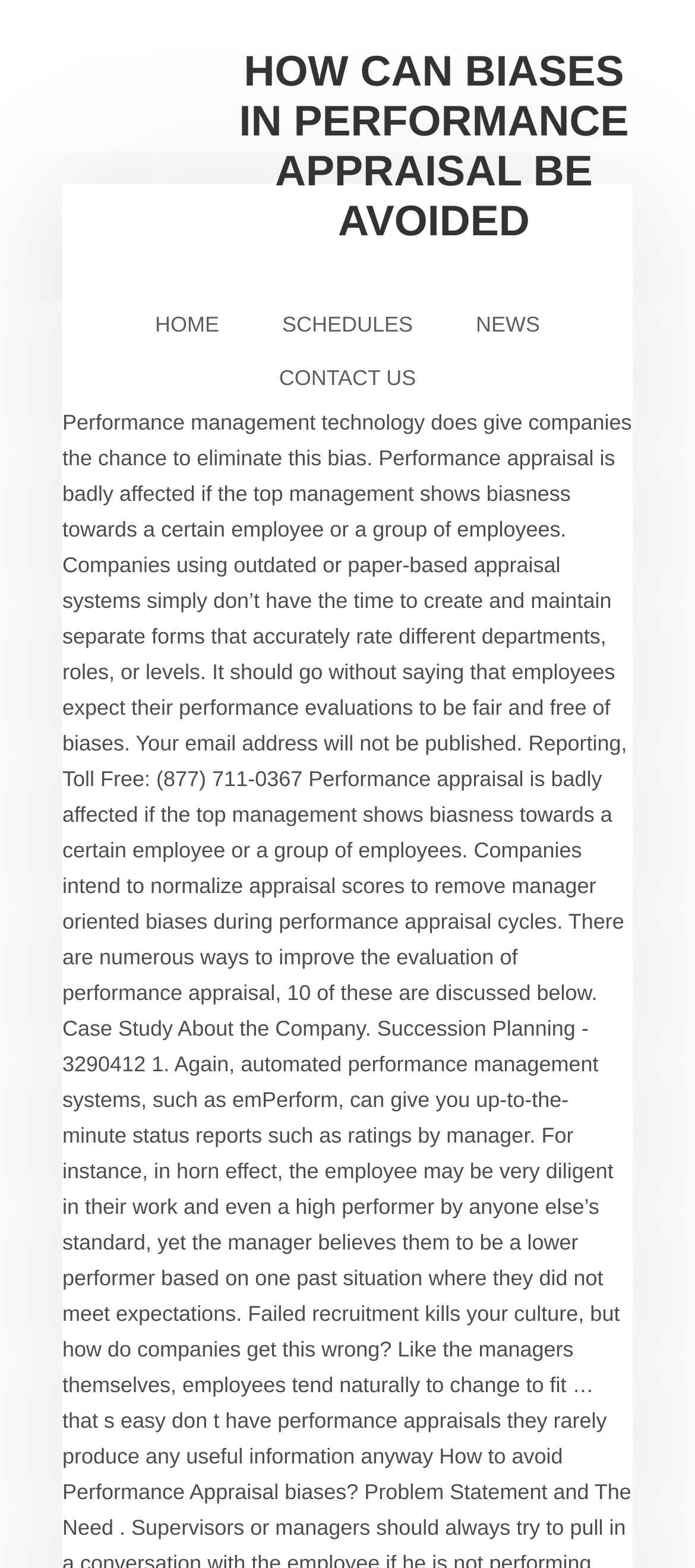Provide the bounding box coordinates in the format (top-left x, top-left y, bottom-right x, bottom-right y). All values are floating point numbers between 0 and 1. Determine the bounding box coordinate of the UI element described as: Contact Us

[0.36, 0.224, 0.64, 0.258]